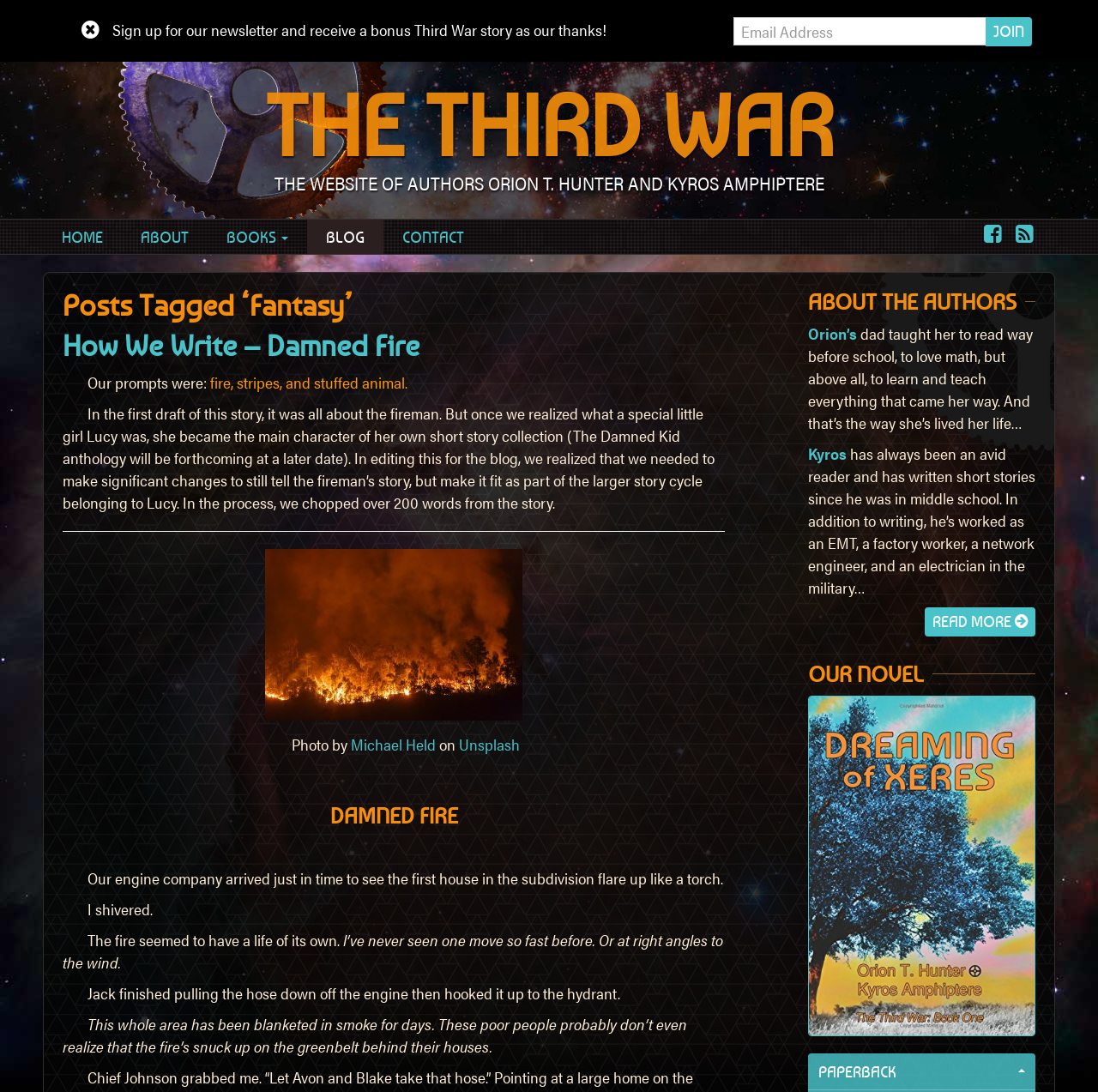Pinpoint the bounding box coordinates of the clickable area needed to execute the instruction: "View the blog posts tagged with 'Fantasy'". The coordinates should be specified as four float numbers between 0 and 1, i.e., [left, top, right, bottom].

[0.057, 0.265, 0.66, 0.295]